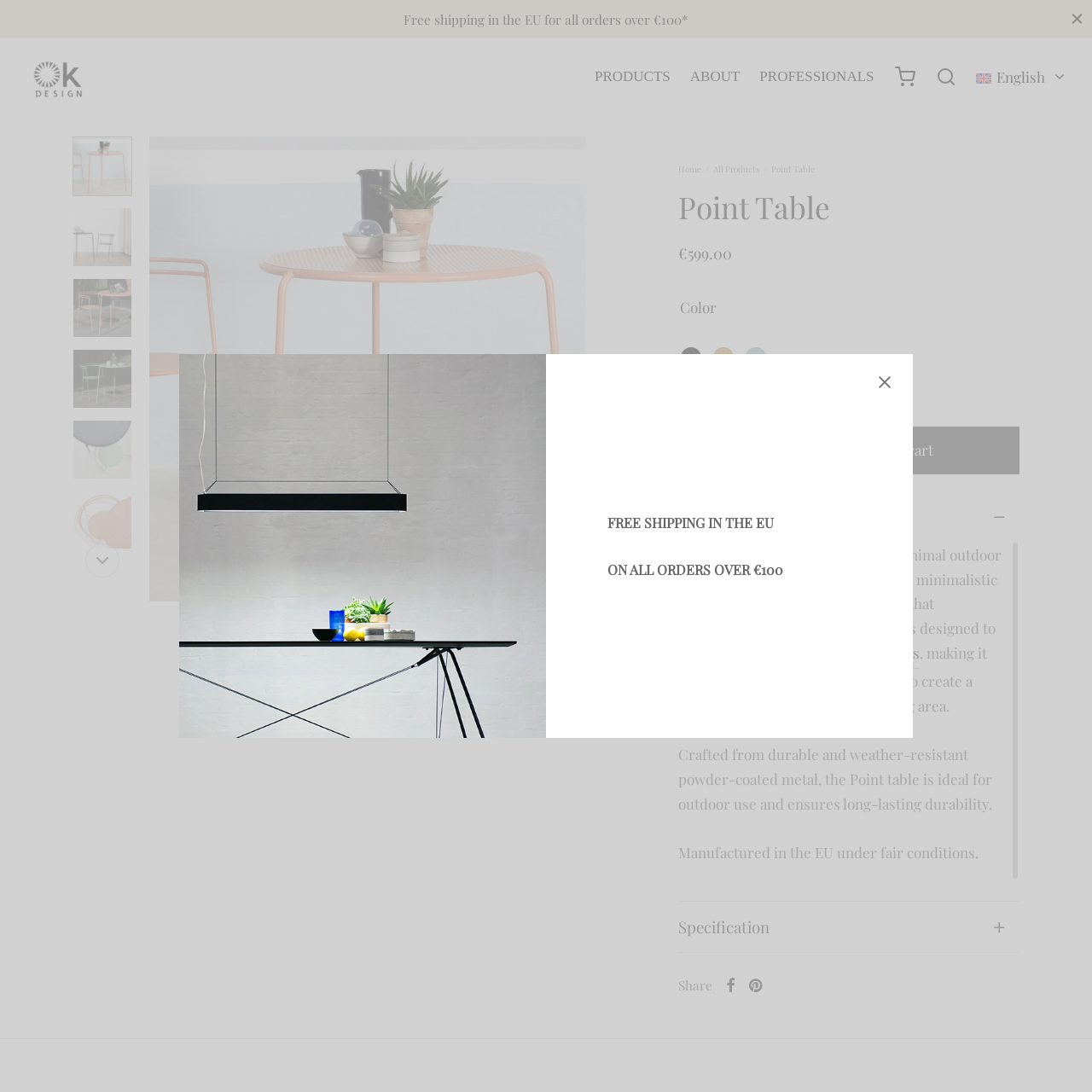What design style does the Point Table embody?
Observe the image highlighted by the red bounding box and answer the question comprehensively.

The caption describes the Point Table as having a 'sleek silhouette with geometric shapes, focusing on minimalism', indicating that the design style of the table is minimalist.